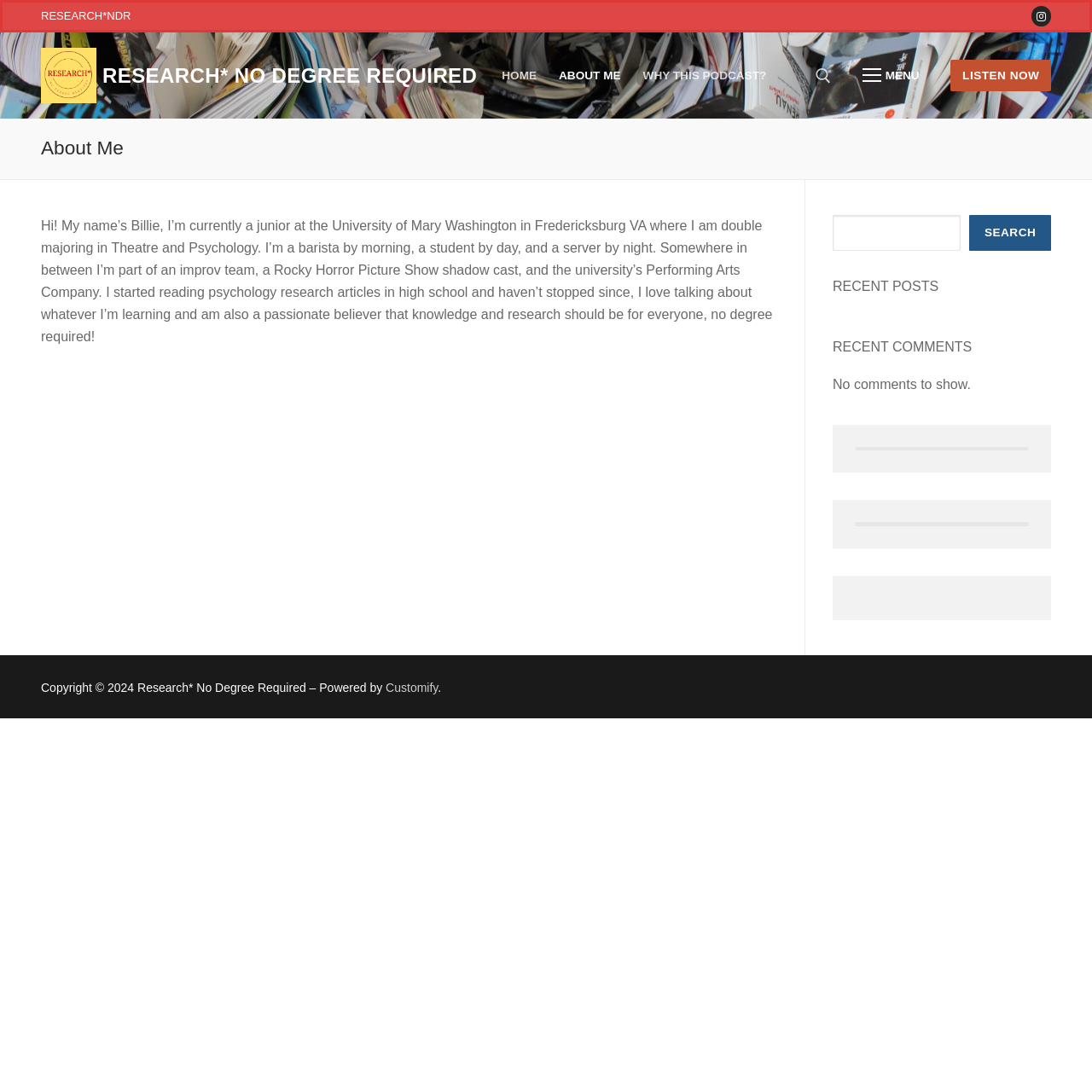What is the purpose of the search bar?
Provide a concise answer using a single word or phrase based on the image.

To search the website